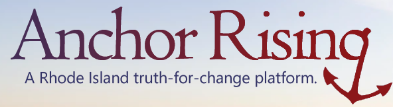What is the tagline of the platform?
Refer to the image and offer an in-depth and detailed answer to the question.

The logo's design includes a tagline that reads 'A Rhode Island truth-for-change platform', which suggests that the platform is committed to addressing local issues and promoting transparency within the community.